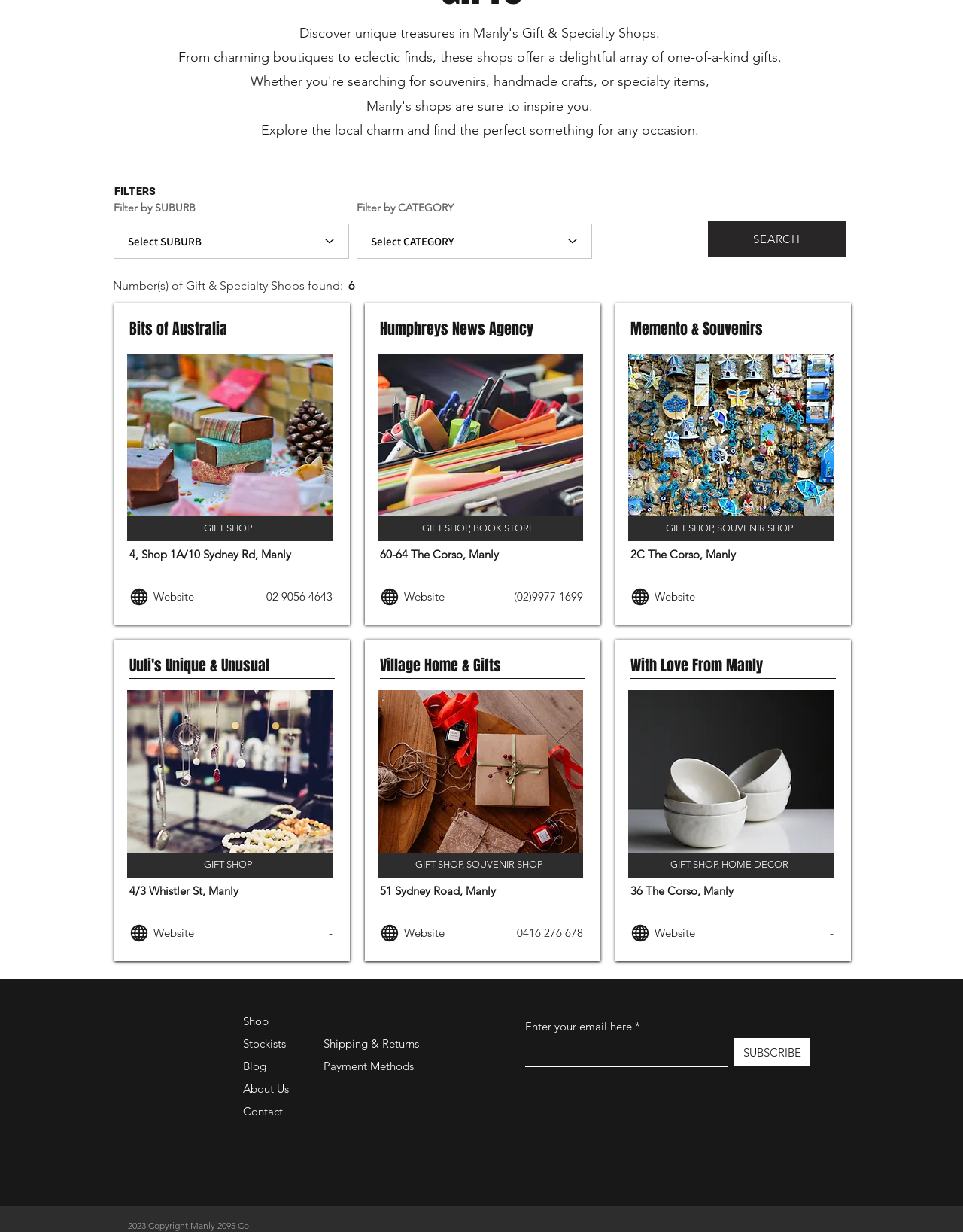Using the webpage screenshot, find the UI element described by Shipping & Returns. Provide the bounding box coordinates in the format (top-left x, top-left y, bottom-right x, bottom-right y), ensuring all values are floating point numbers between 0 and 1.

[0.336, 0.841, 0.435, 0.853]